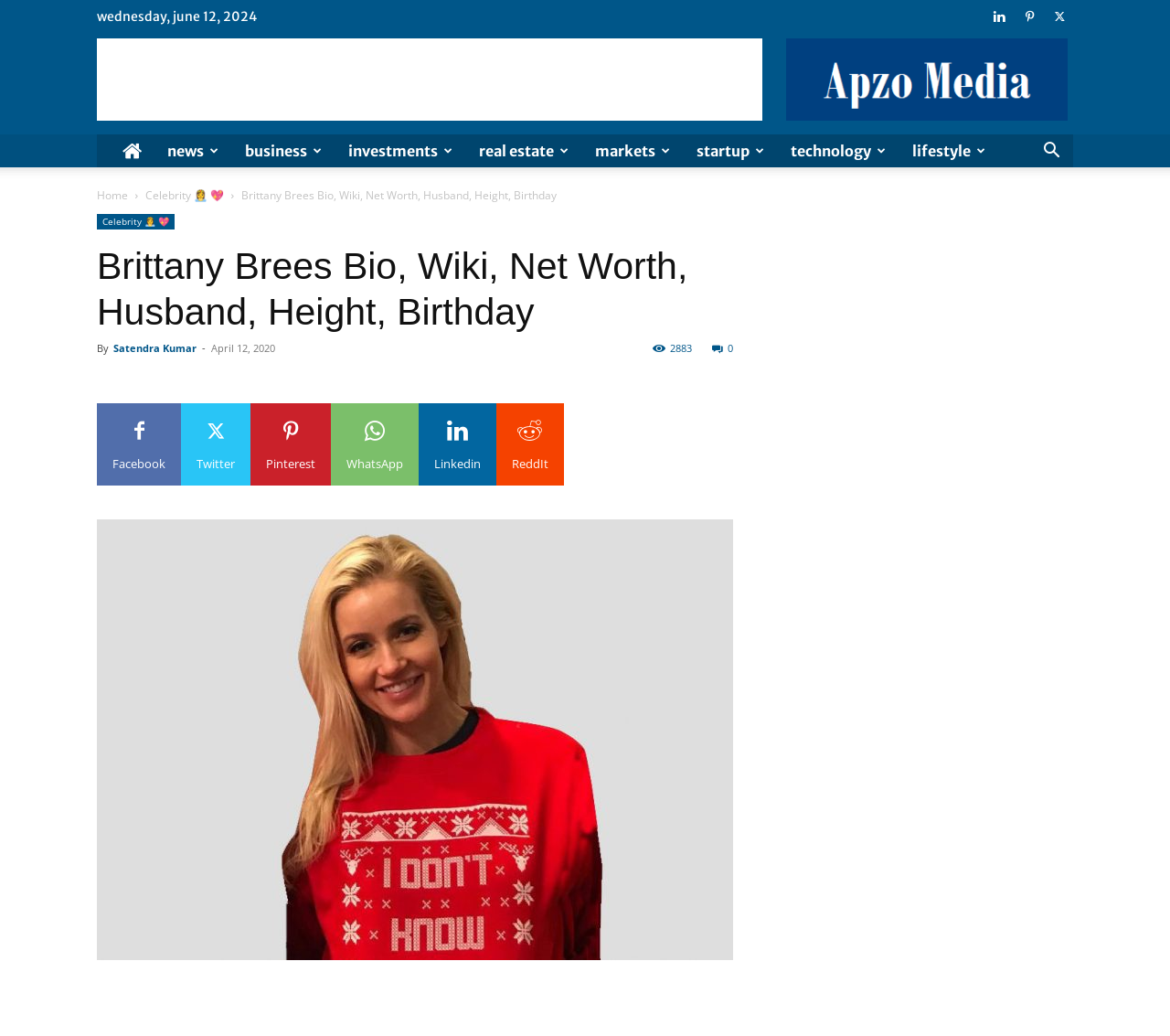Identify the bounding box coordinates of the section to be clicked to complete the task described by the following instruction: "Click on the 'Celebrity 👸 💖' link". The coordinates should be four float numbers between 0 and 1, formatted as [left, top, right, bottom].

[0.124, 0.181, 0.191, 0.196]